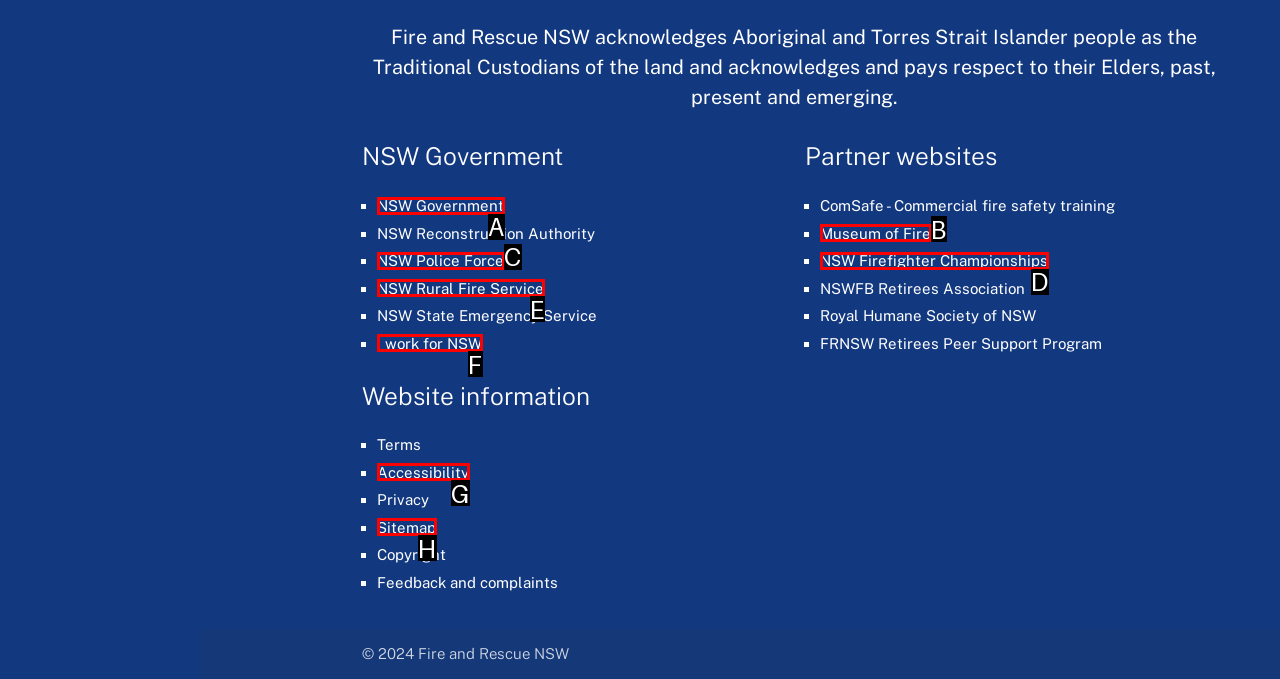Match the HTML element to the description: NSW Police Force. Answer with the letter of the correct option from the provided choices.

C